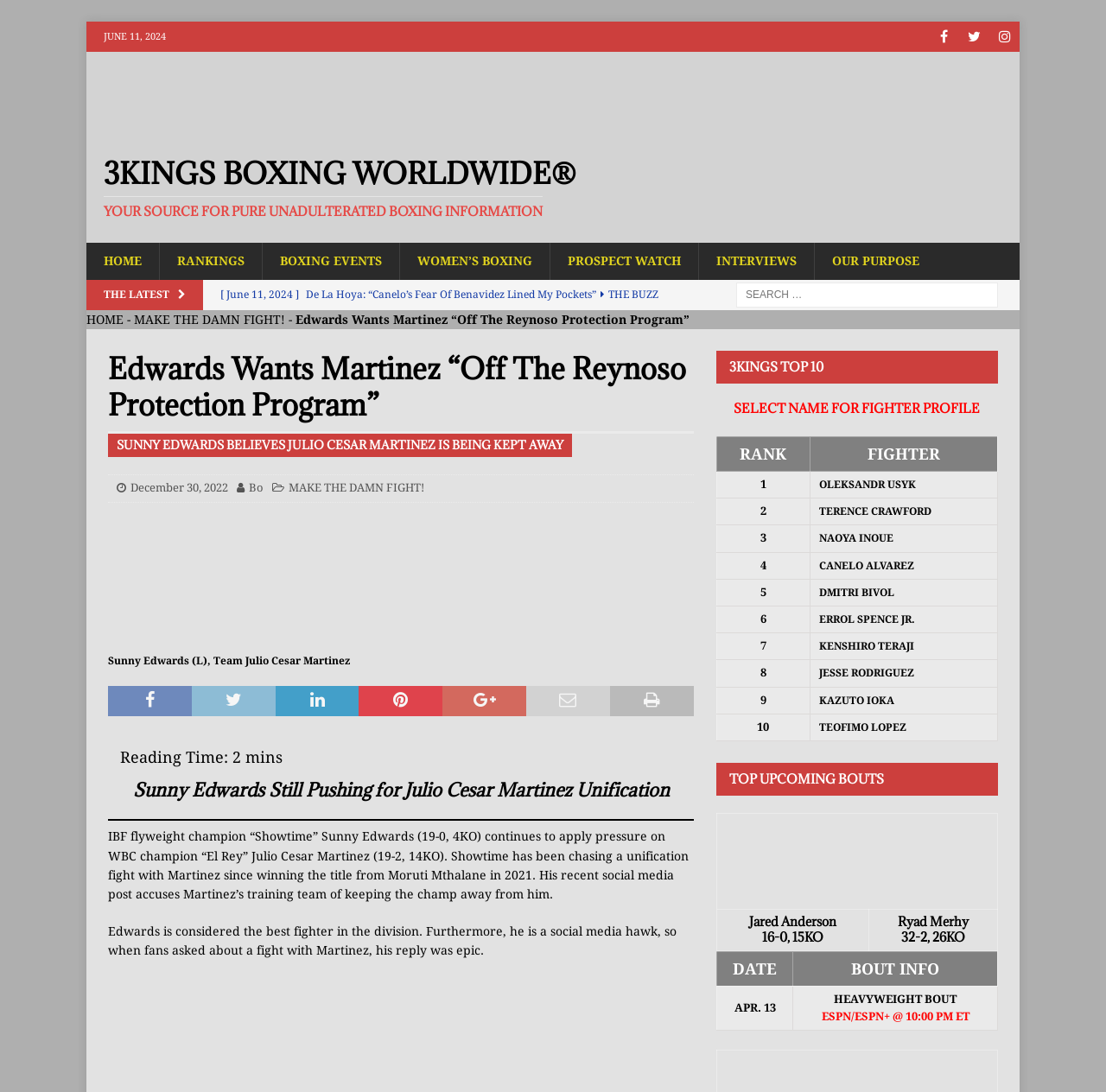Respond concisely with one word or phrase to the following query:
What is the date mentioned at the top of the webpage?

JUNE 11, 2024